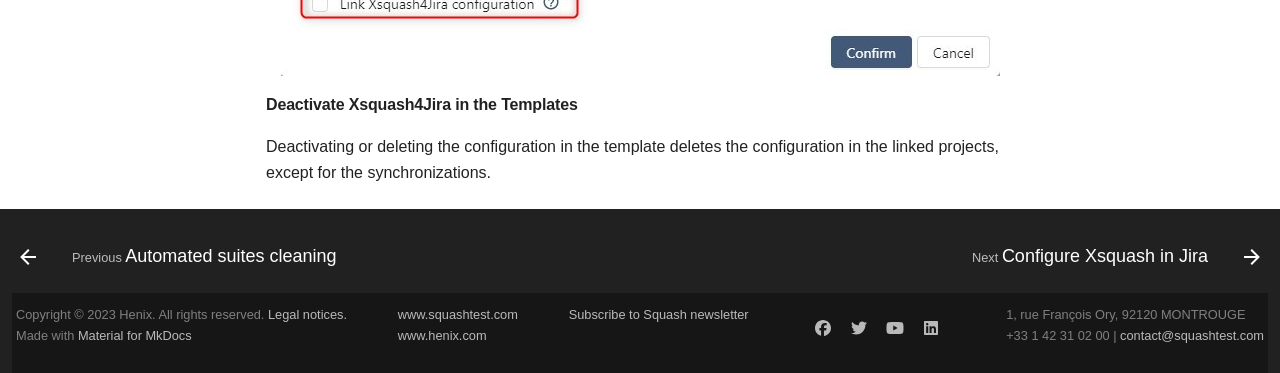Identify the bounding box coordinates of the clickable region required to complete the instruction: "Go to previous page". The coordinates should be given as four float numbers within the range of 0 and 1, i.e., [left, top, right, bottom].

[0.003, 0.625, 0.283, 0.754]